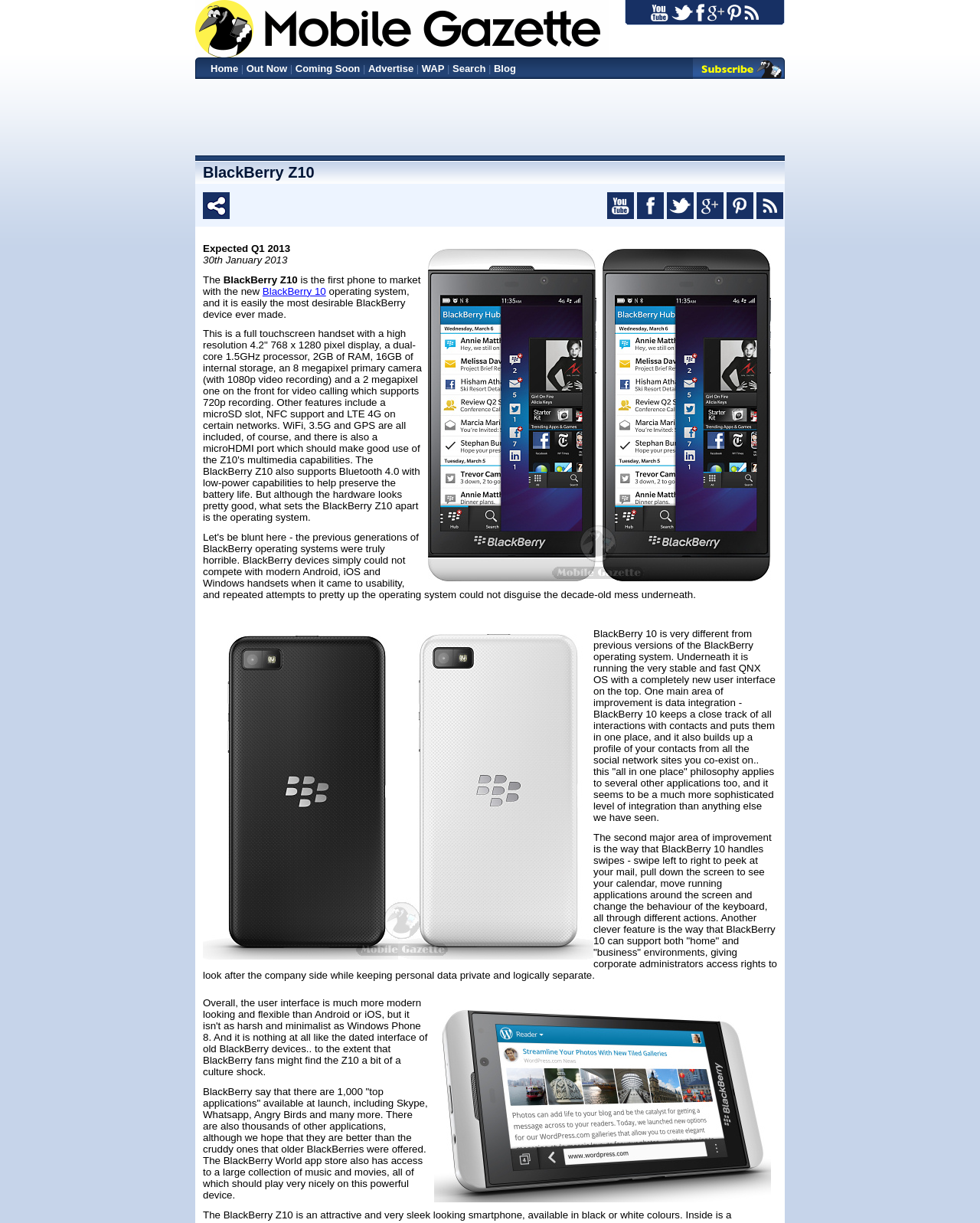How many megapixels is the primary camera?
Refer to the image and give a detailed answer to the query.

The webpage mentions the phone's camera specifications in the text description, stating that it has an '8 megapixel primary camera'.